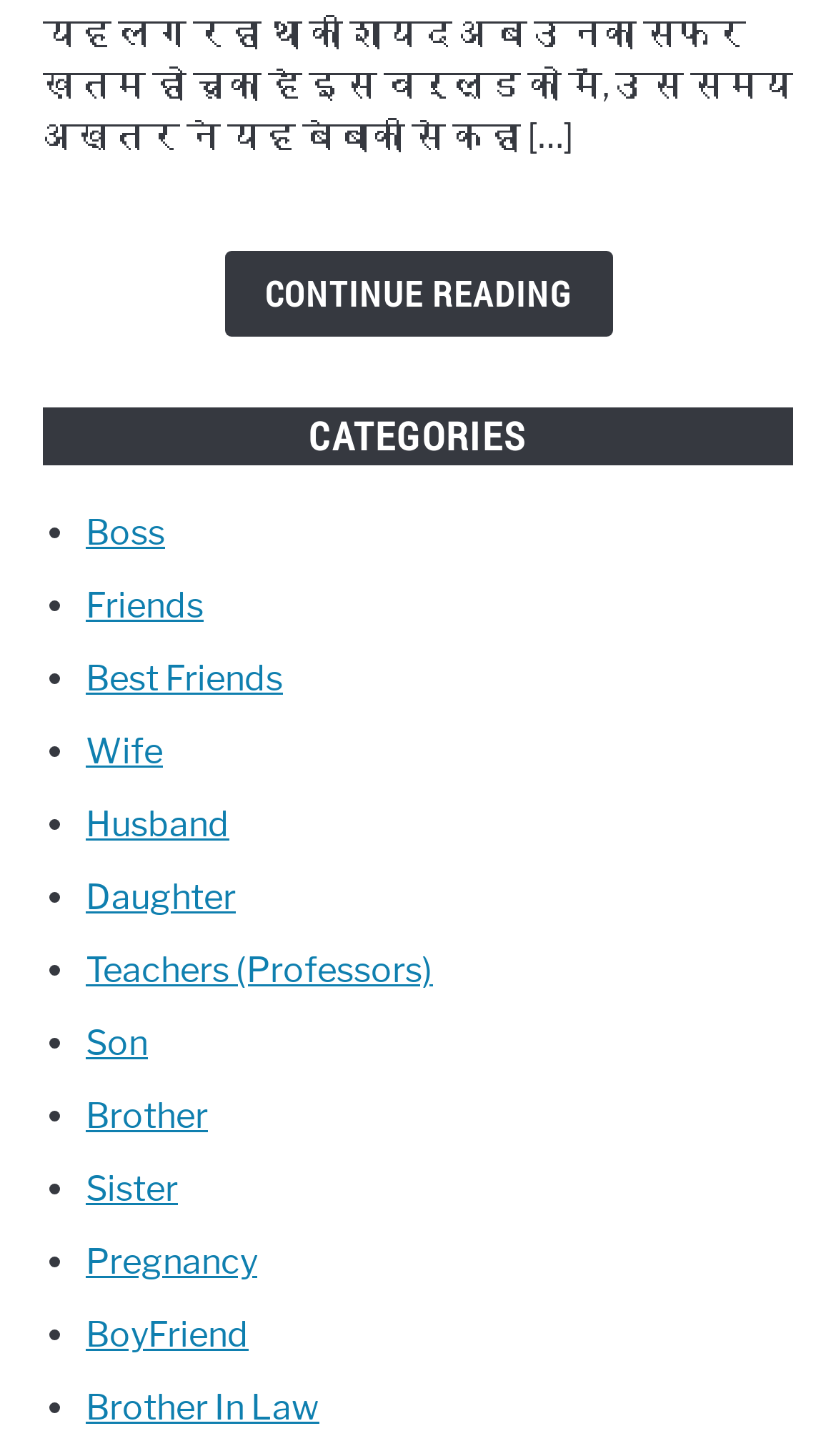Kindly provide the bounding box coordinates of the section you need to click on to fulfill the given instruction: "Learn about publication charges".

None